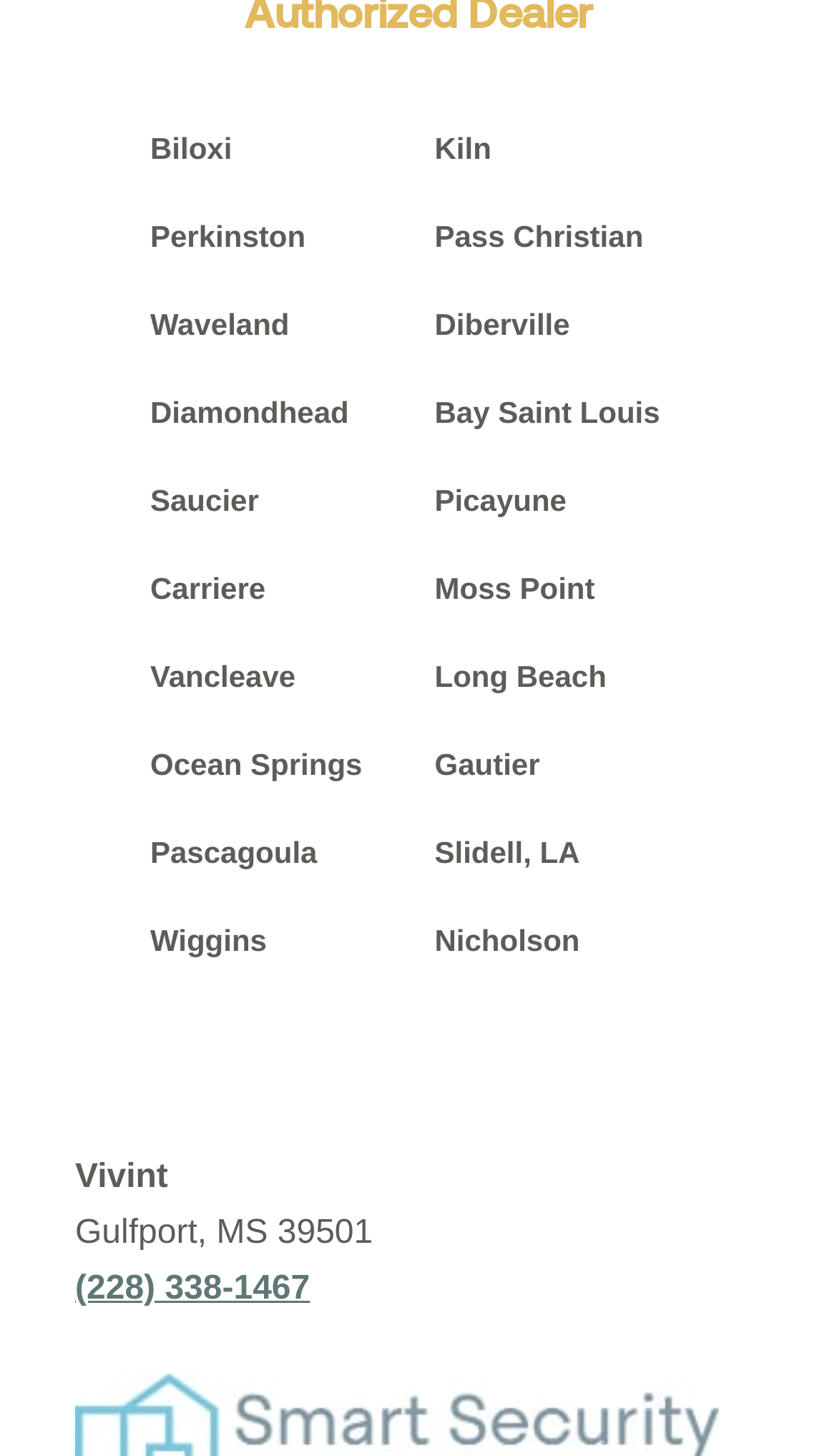Give a one-word or one-phrase response to the question: 
What is the city and state of the Vivint location?

Gulfport, MS